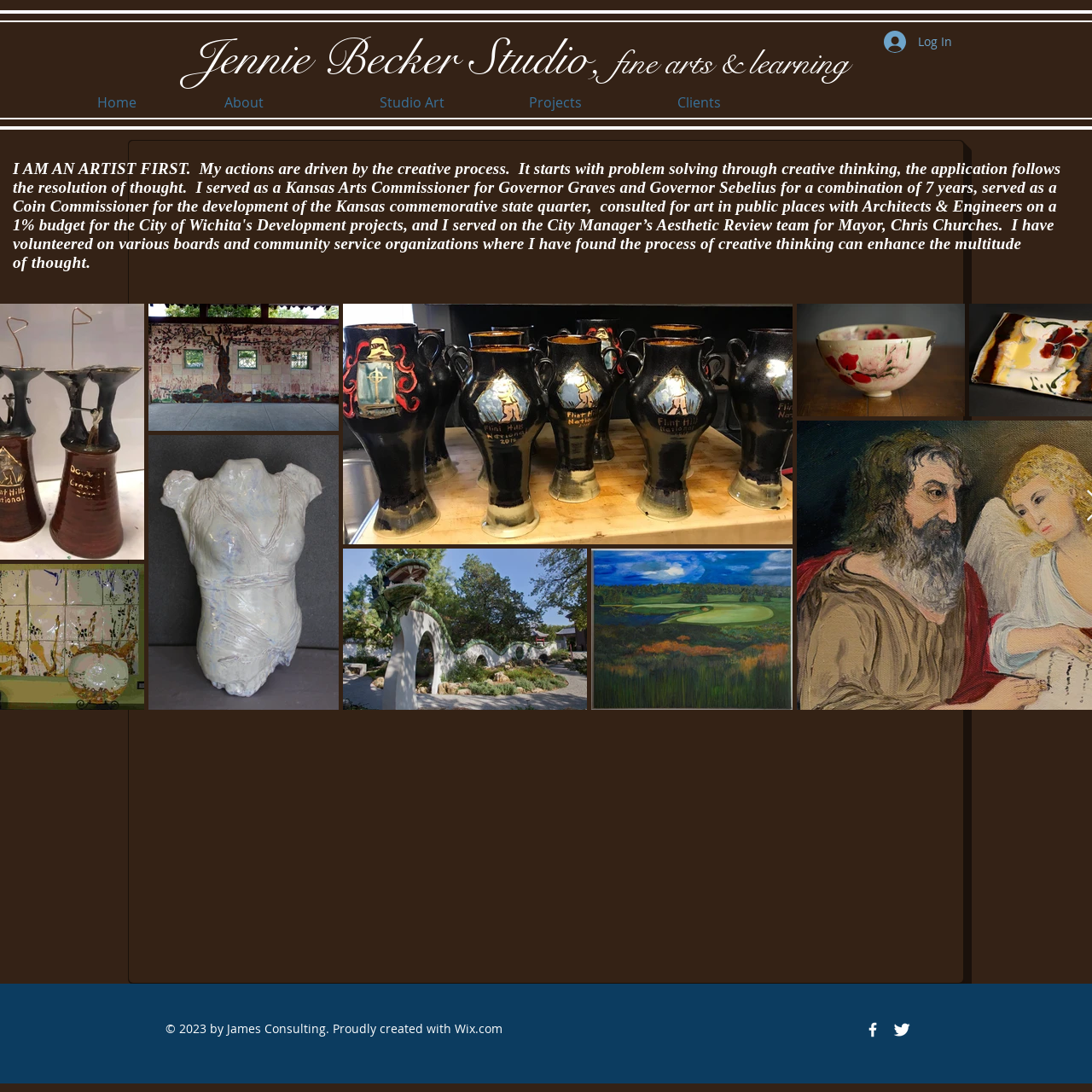Determine the bounding box coordinates of the clickable region to follow the instruction: "Click the About link".

[0.168, 0.078, 0.279, 0.109]